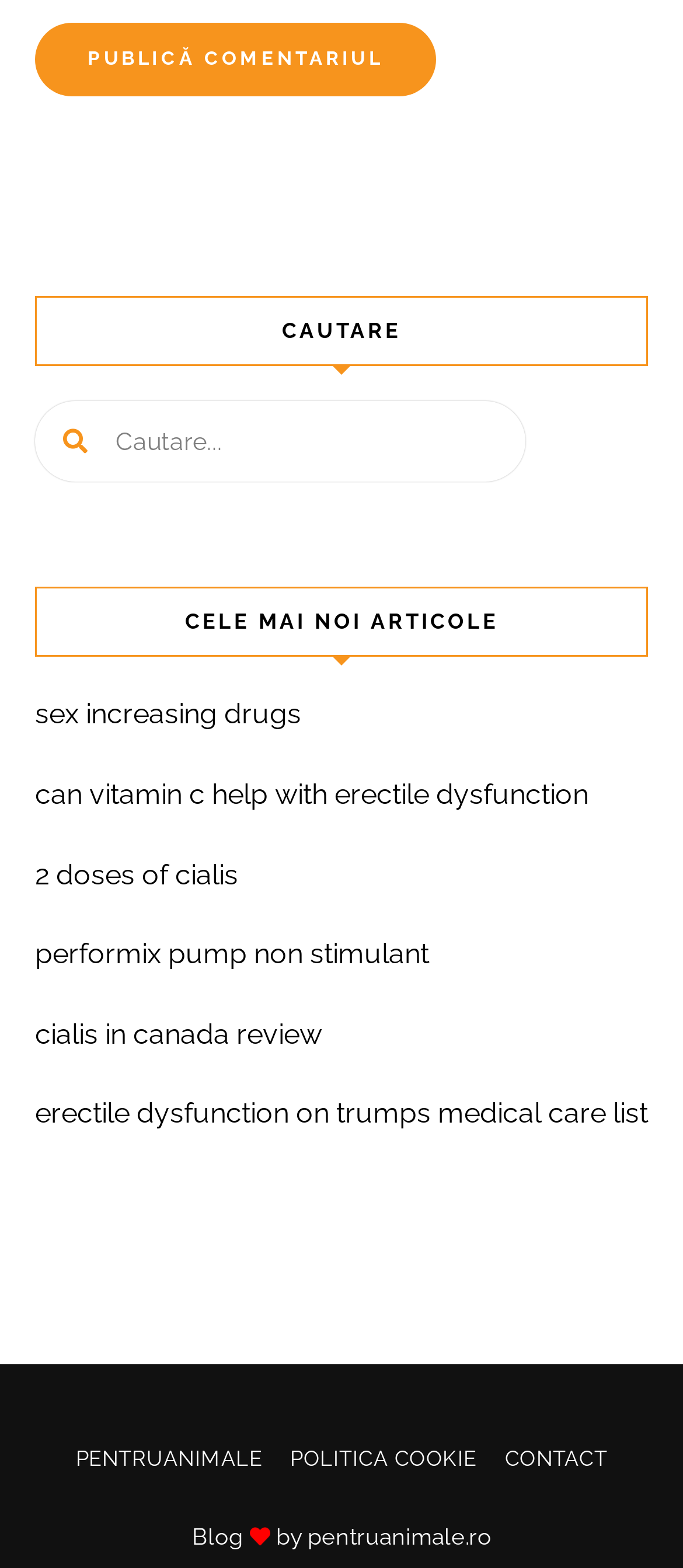Please provide a comprehensive response to the question based on the details in the image: What are the categories of links at the bottom?

The links at the bottom of the webpage, such as 'PENTRUANIMALE', 'POLITICA COOKIE', and 'CONTACT', suggest that they are categorized into information and contact links, providing additional resources and ways to get in touch with the website or its creators.